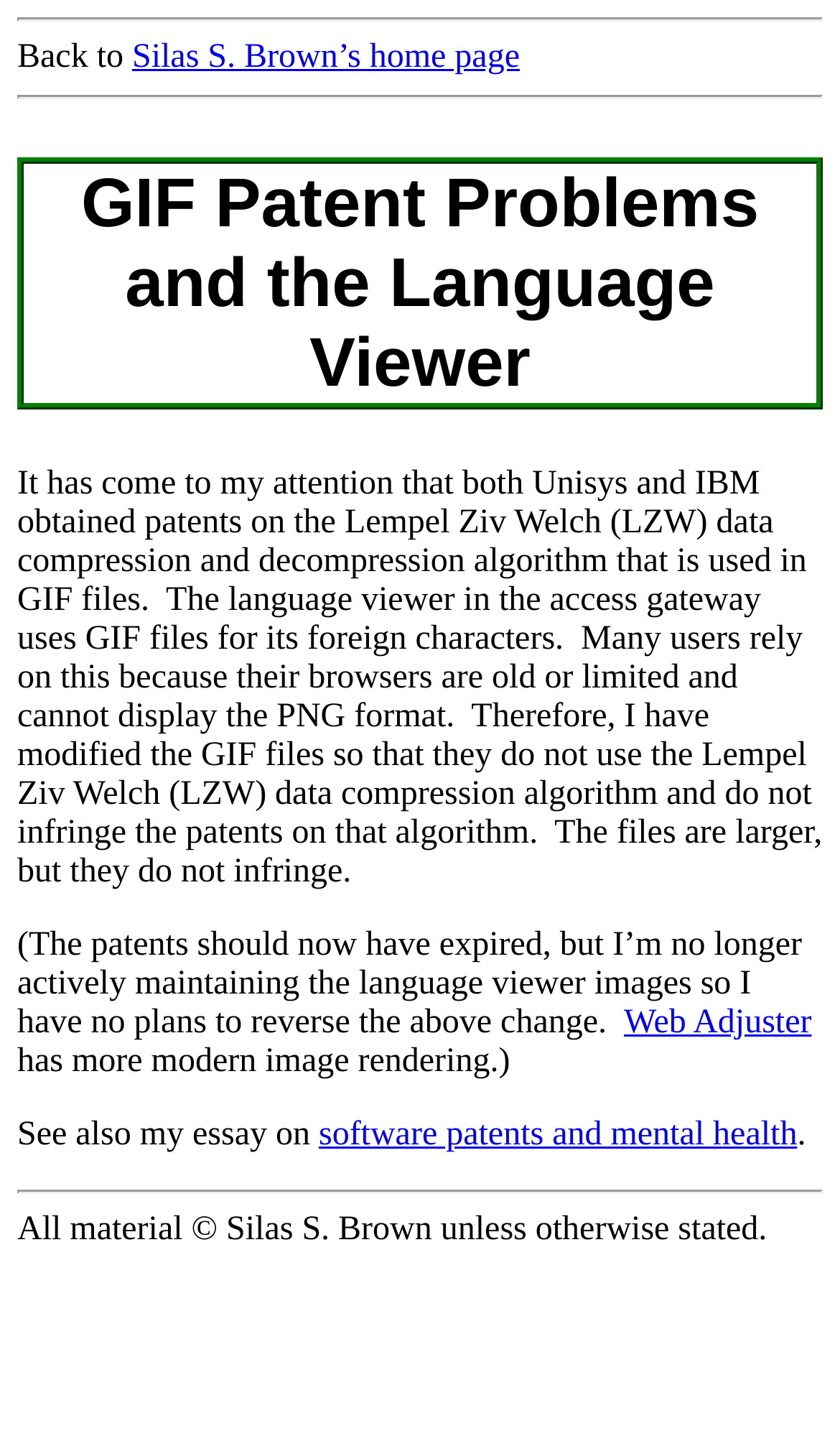What is the alternative to the Language Viewer?
Make sure to answer the question with a detailed and comprehensive explanation.

The text mentions that the Web Adjuster has more modern image rendering, implying that it is an alternative to the Language Viewer.